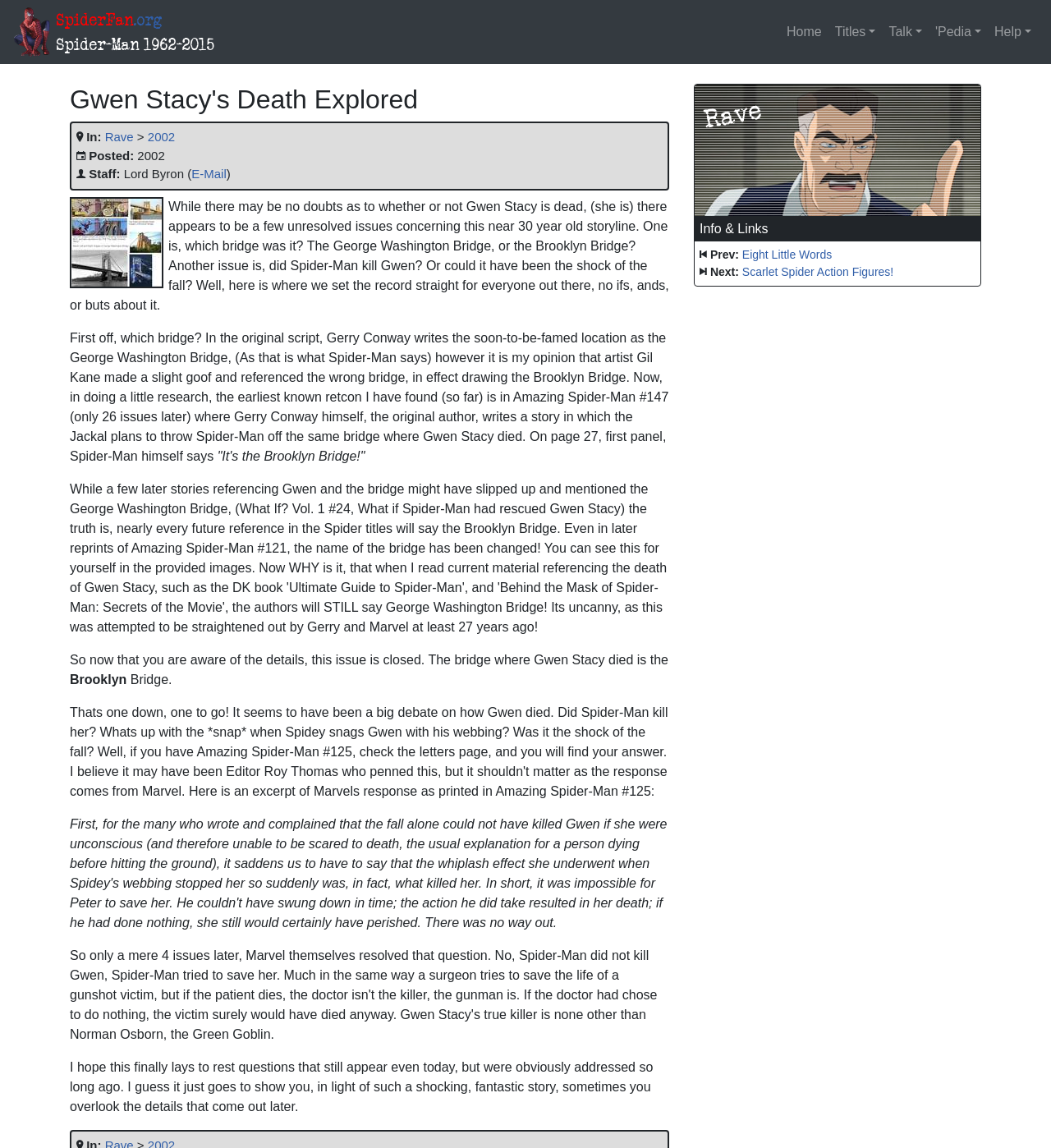Identify the bounding box coordinates of the clickable region necessary to fulfill the following instruction: "Click the 'E-Mail' link". The bounding box coordinates should be four float numbers between 0 and 1, i.e., [left, top, right, bottom].

[0.182, 0.145, 0.215, 0.158]